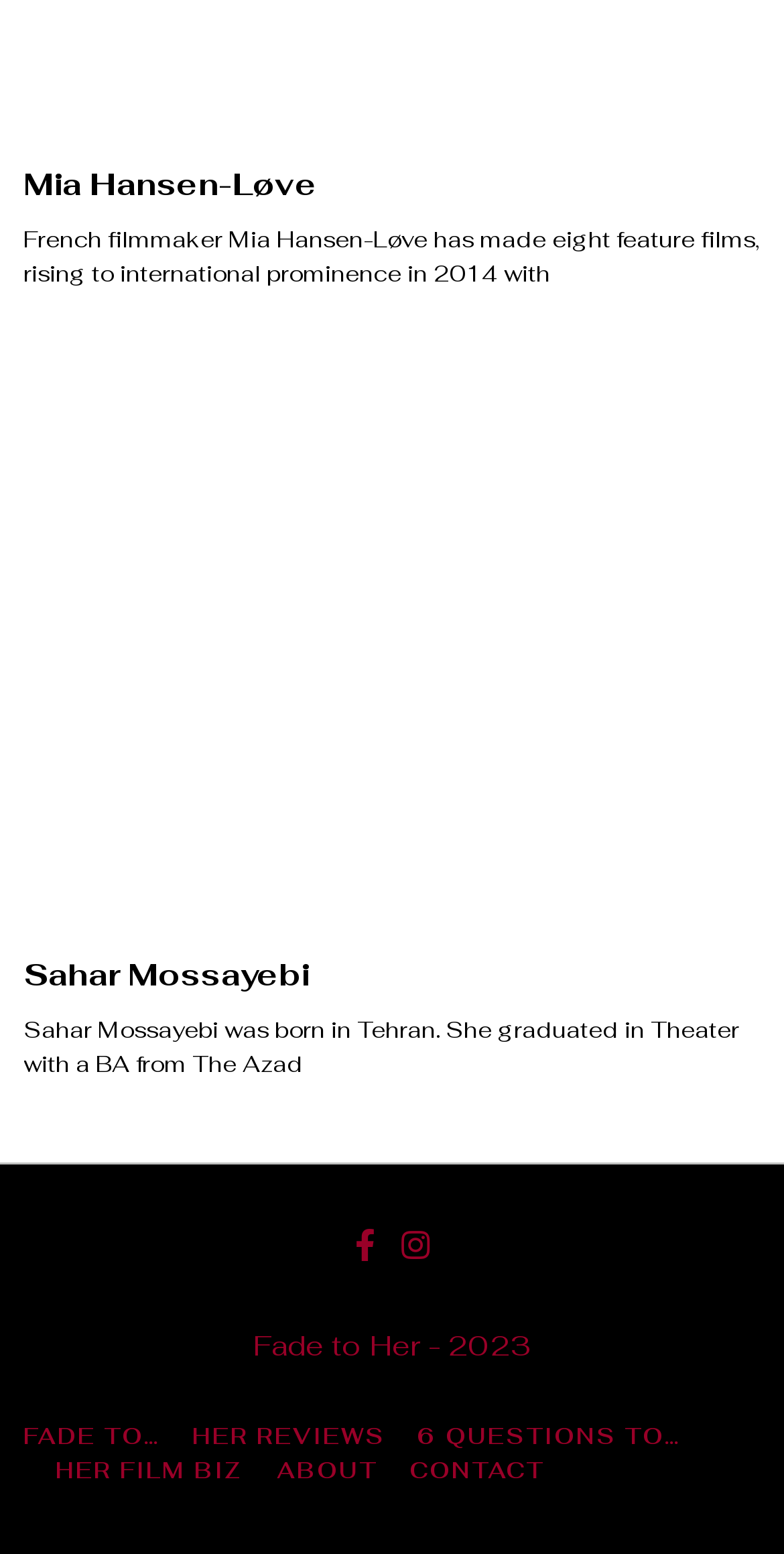Pinpoint the bounding box coordinates of the clickable area needed to execute the instruction: "View Fade to Her reviews". The coordinates should be specified as four float numbers between 0 and 1, i.e., [left, top, right, bottom].

[0.245, 0.914, 0.492, 0.935]